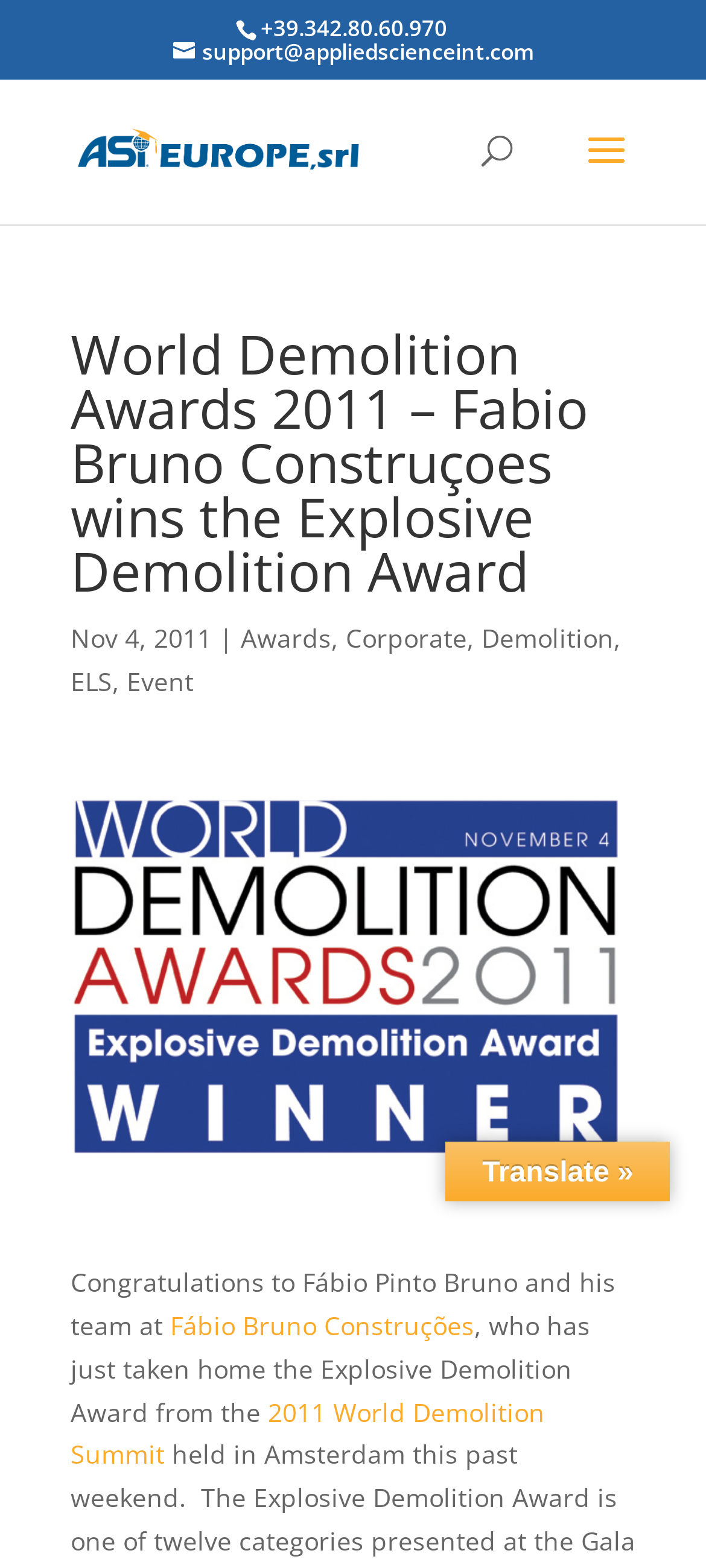Locate the bounding box coordinates for the element described below: "alt="Applied Science International Europe s.r.l."". The coordinates must be four float values between 0 and 1, formatted as [left, top, right, bottom].

[0.11, 0.084, 0.51, 0.106]